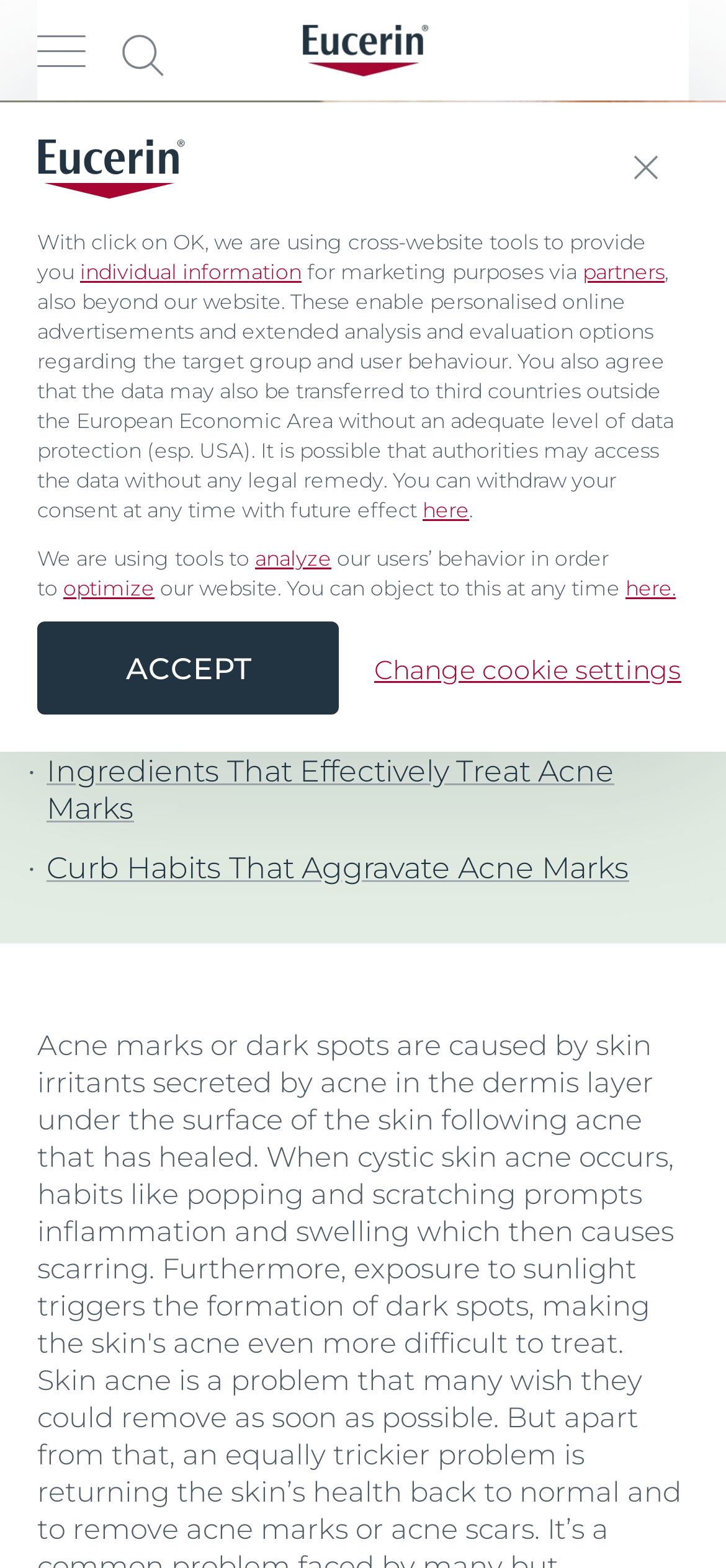Please specify the bounding box coordinates for the clickable region that will help you carry out the instruction: "Click the logo".

[0.41, 0.015, 0.59, 0.049]